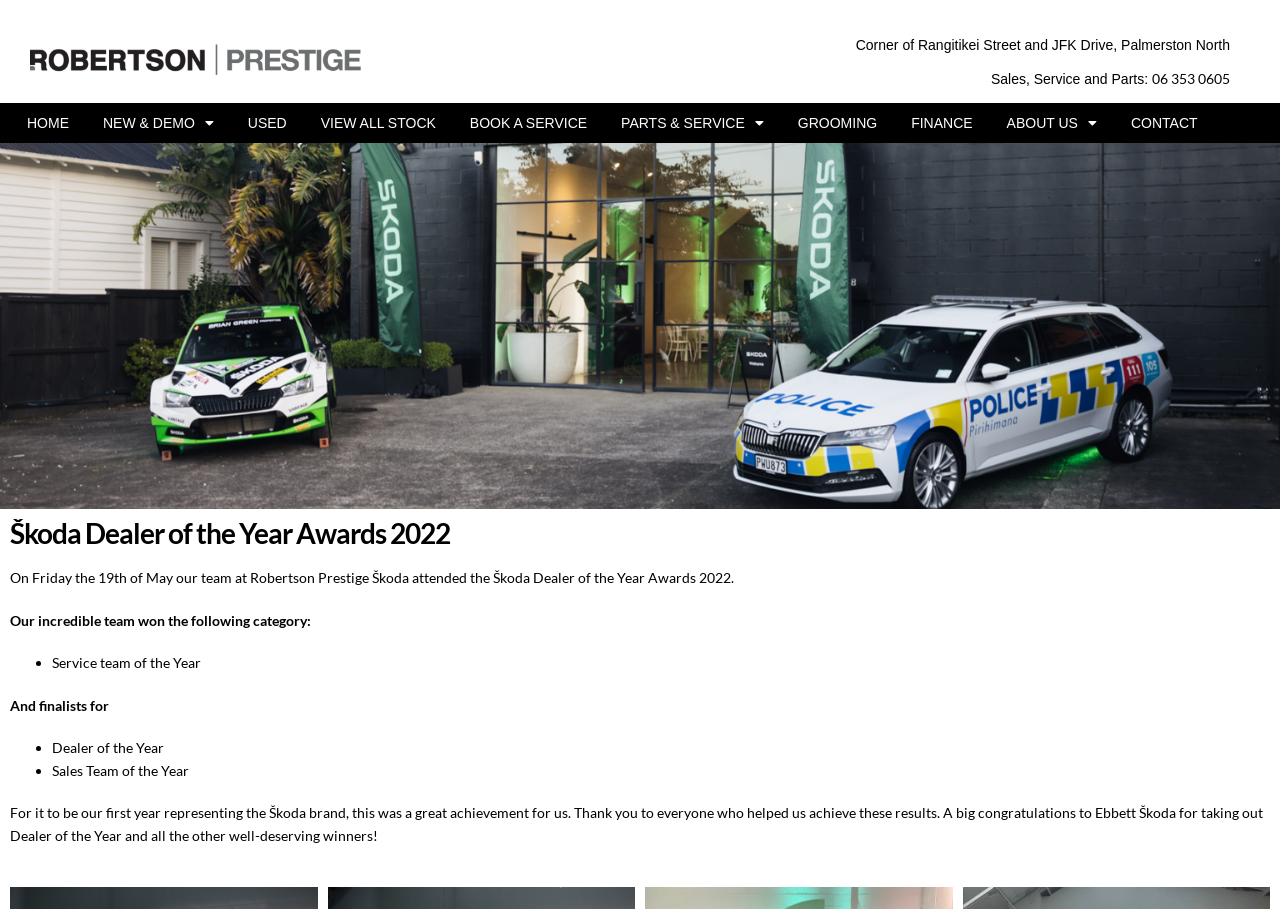What is the address of Robertson Prestige Škoda?
Carefully analyze the image and provide a thorough answer to the question.

I found the address by looking at the static text element that contains the address information, which is located below the link element with an empty string as its text.